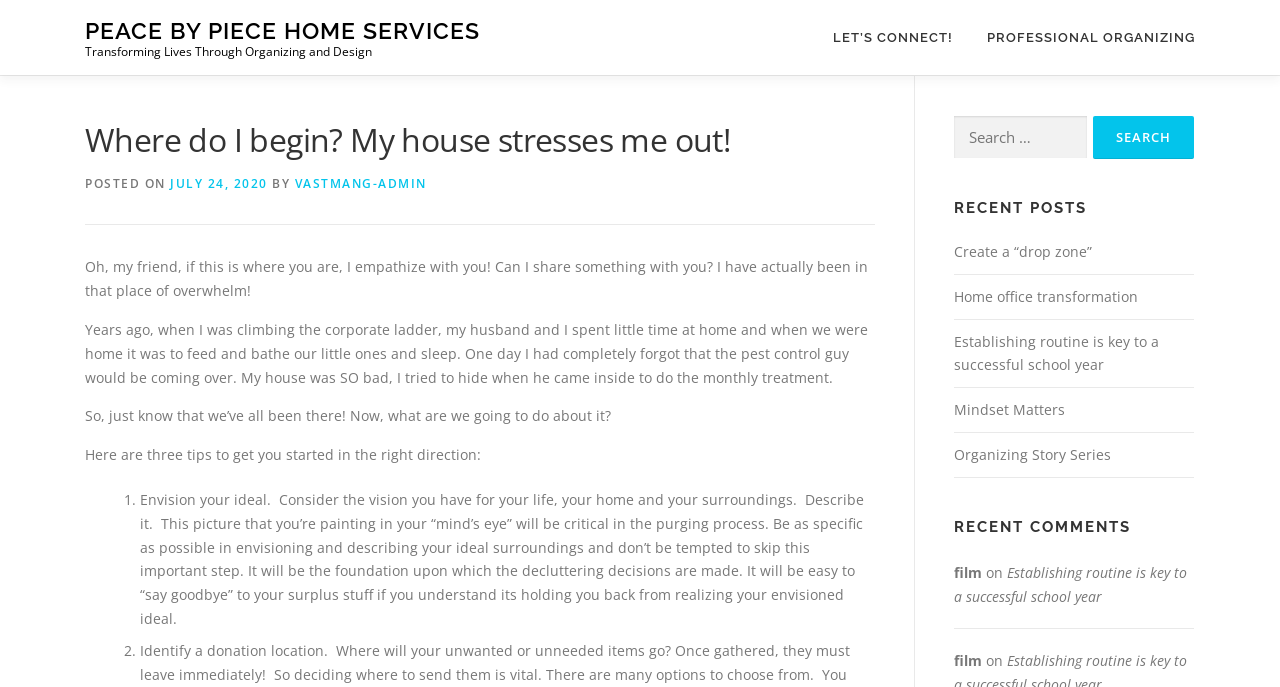Identify the bounding box coordinates of the clickable region required to complete the instruction: "Read the recent post 'Create a “drop zone”'". The coordinates should be given as four float numbers within the range of 0 and 1, i.e., [left, top, right, bottom].

[0.745, 0.352, 0.853, 0.38]